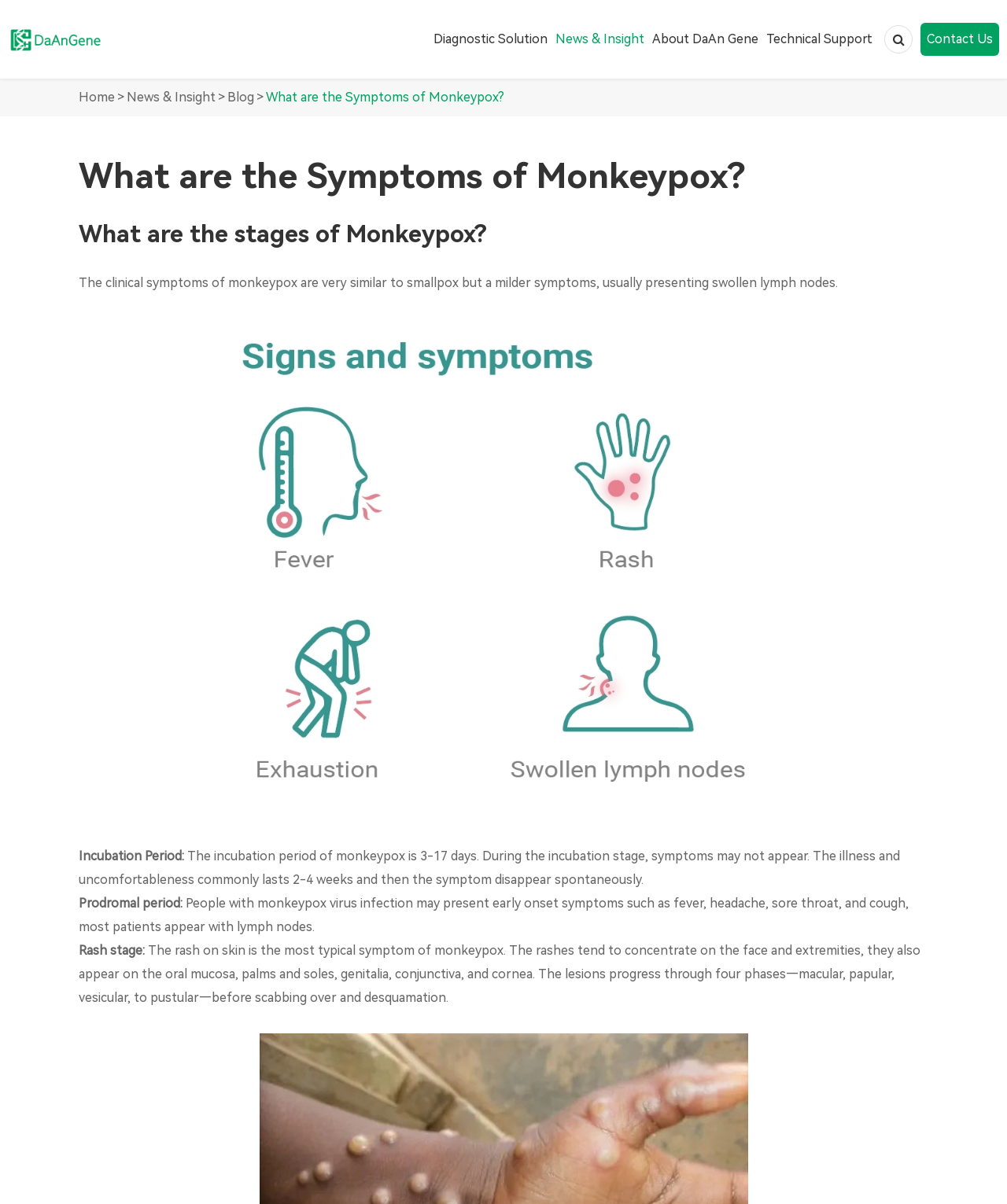Respond to the following query with just one word or a short phrase: 
How many types of diagnostic solutions are listed?

5